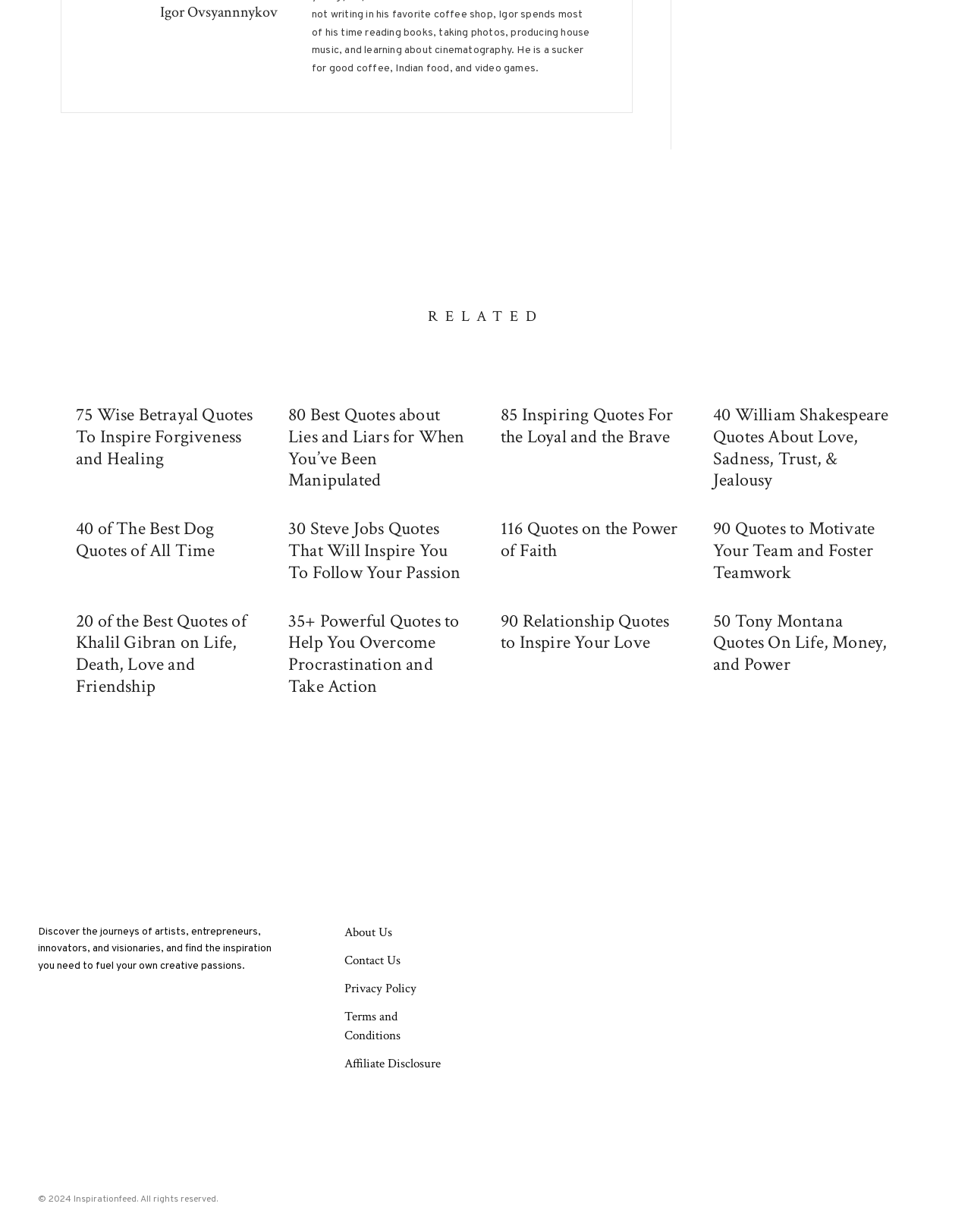Please indicate the bounding box coordinates for the clickable area to complete the following task: "Read 40 William Shakespeare Quotes About Love, Sadness, Trust, & Jealousy". The coordinates should be specified as four float numbers between 0 and 1, i.e., [left, top, right, bottom].

[0.734, 0.329, 0.922, 0.4]